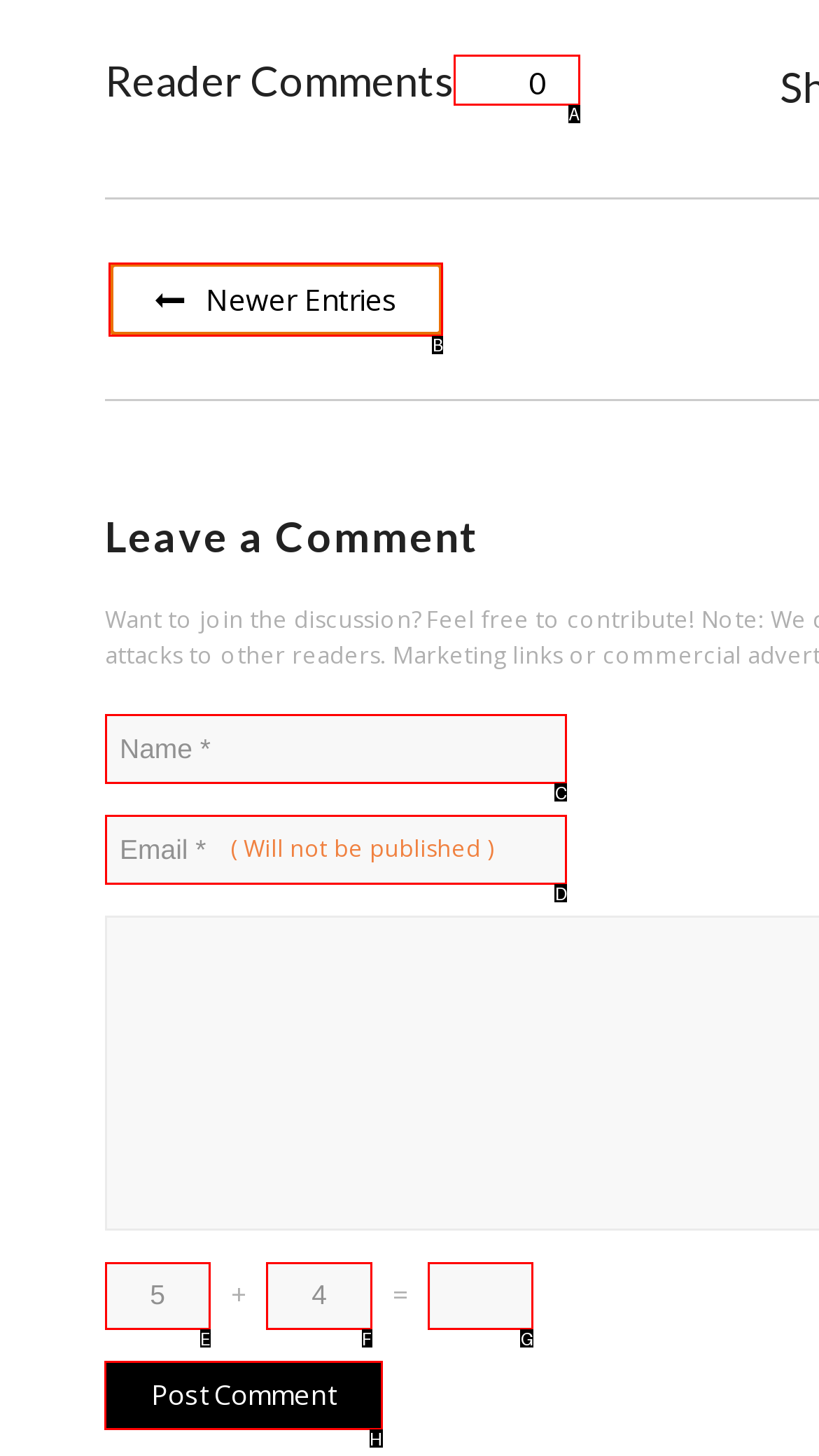Select the correct option from the given choices to perform this task: Click to post a comment. Provide the letter of that option.

H